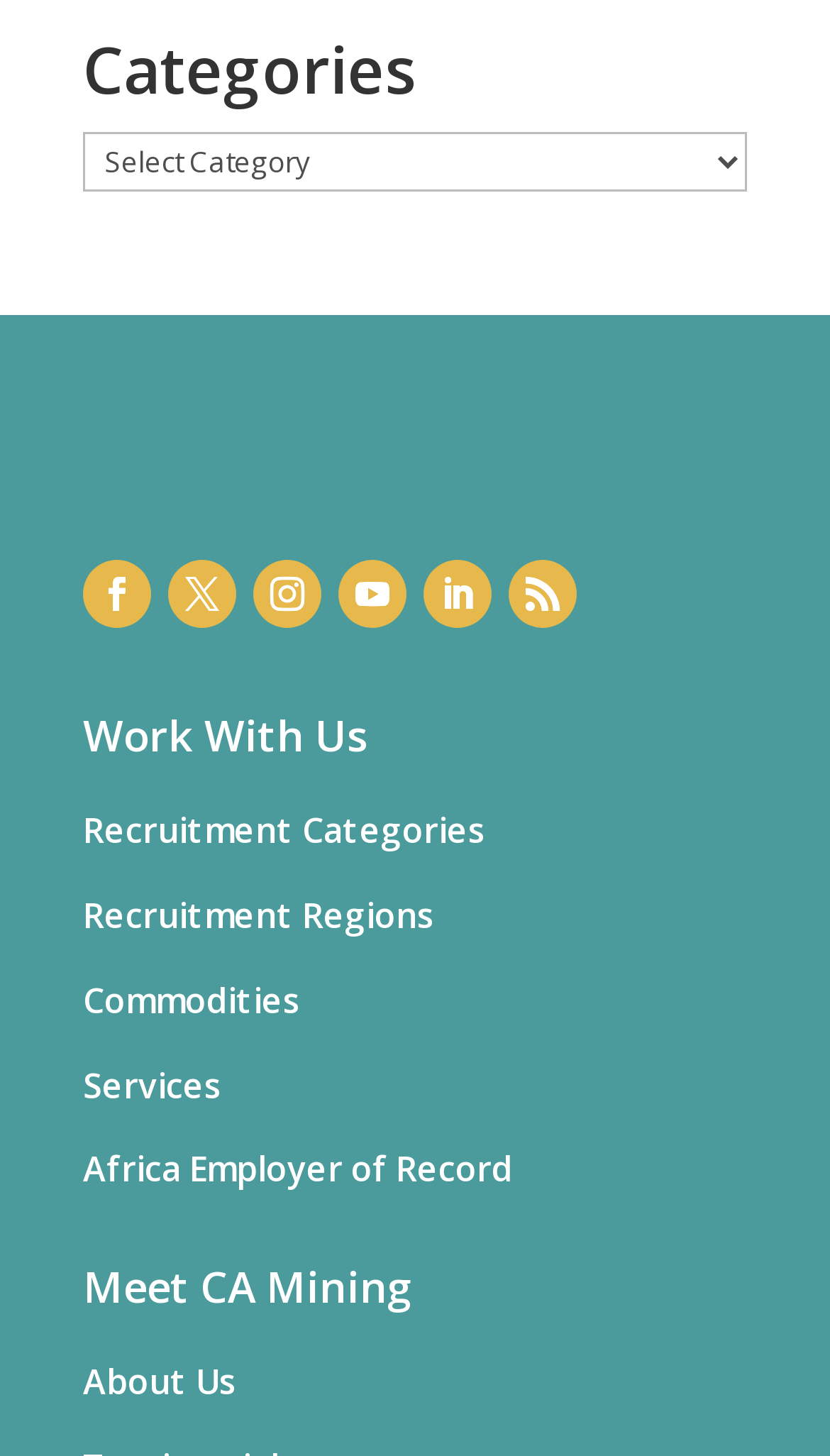Locate the bounding box coordinates of the region to be clicked to comply with the following instruction: "Go to About Us page". The coordinates must be four float numbers between 0 and 1, in the form [left, top, right, bottom].

[0.1, 0.933, 0.285, 0.965]